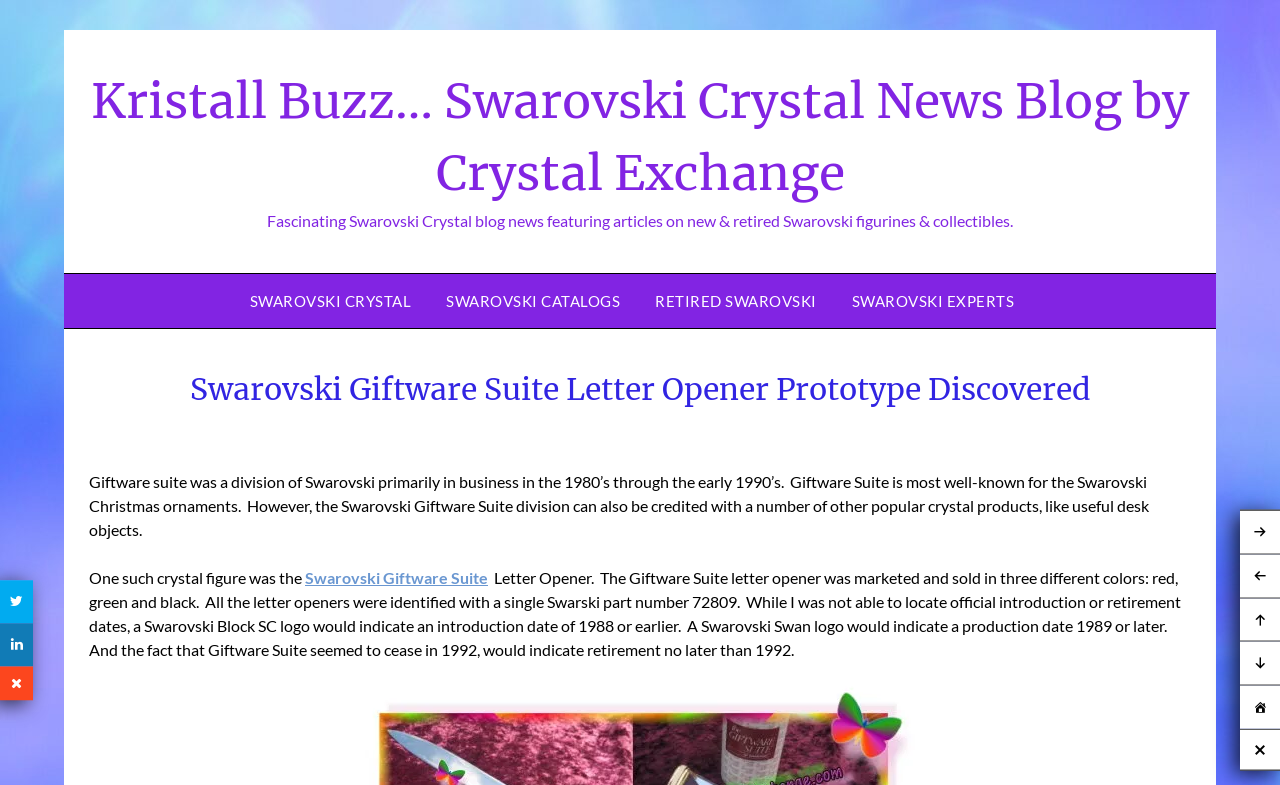Determine the bounding box coordinates for the area that needs to be clicked to fulfill this task: "Visit Kristall Buzz blog". The coordinates must be given as four float numbers between 0 and 1, i.e., [left, top, right, bottom].

[0.071, 0.09, 0.929, 0.259]